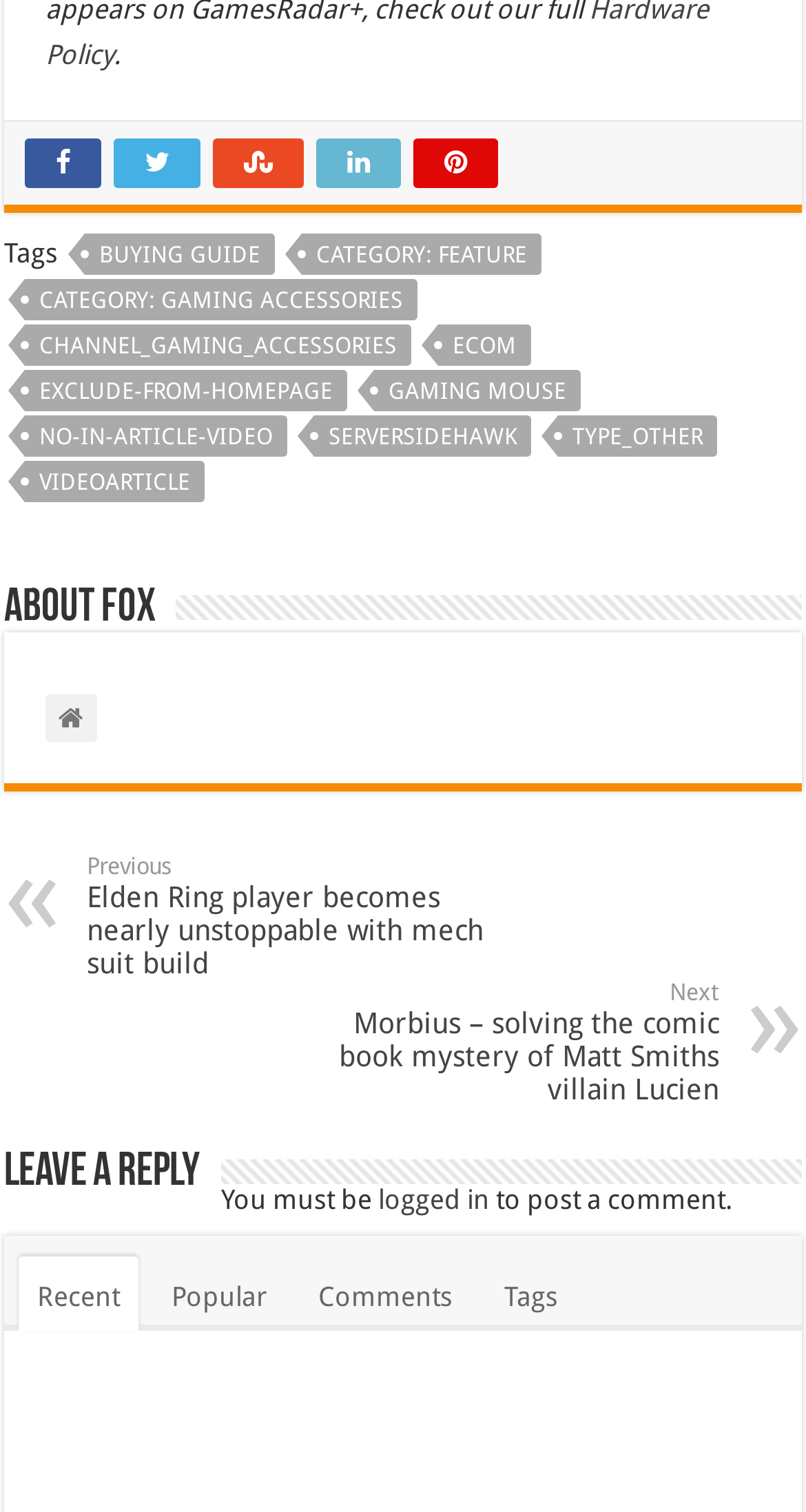Provide the bounding box coordinates for the area that should be clicked to complete the instruction: "Click on the Previous article link".

[0.108, 0.564, 0.633, 0.647]